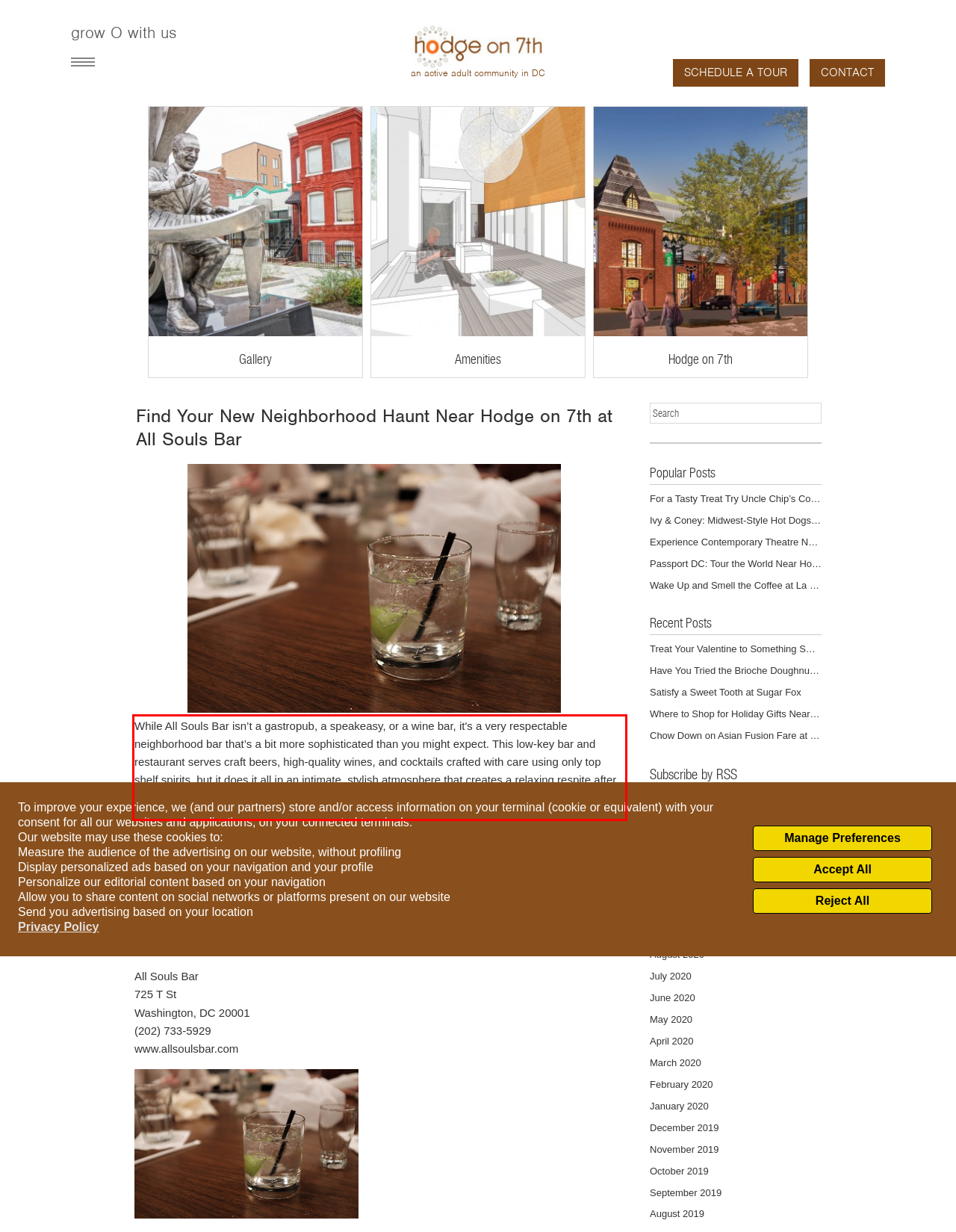Perform OCR on the text inside the red-bordered box in the provided screenshot and output the content.

While All Souls Bar isn’t a gastropub, a speakeasy, or a wine bar, it's a very respectable neighborhood bar that’s a bit more sophisticated than you might expect. This low-key bar and restaurant serves craft beers, high-quality wines, and cocktails crafted with care using only top shelf spirits, but it does it all in an intimate, stylish atmosphere that creates a relaxing respite after a long day at the office.